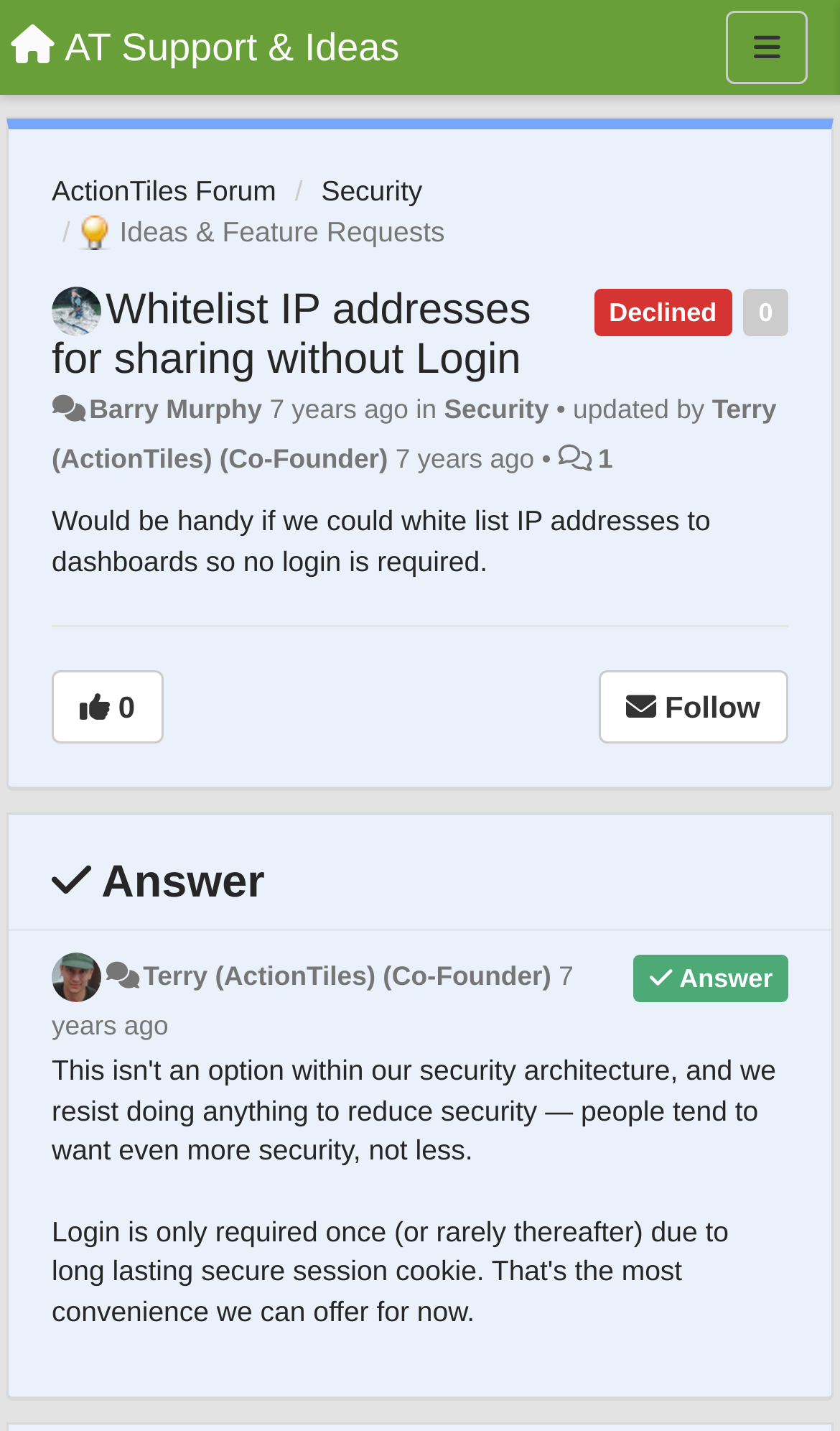Can you find the bounding box coordinates of the area I should click to execute the following instruction: "Follow the thread"?

[0.712, 0.469, 0.938, 0.52]